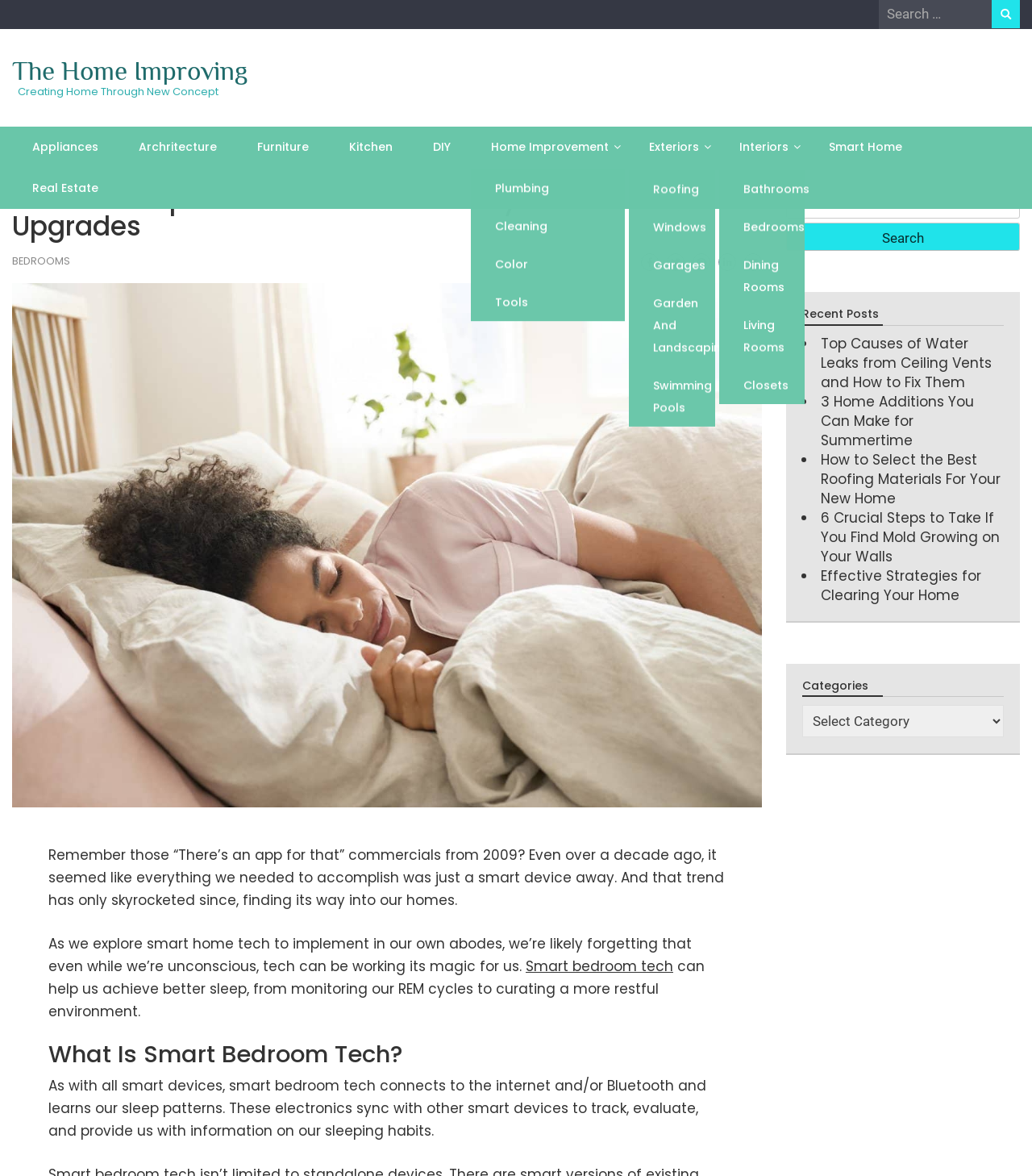Give a detailed overview of the webpage's appearance and contents.

This webpage is about home improvement, specifically focusing on smart home technology and its applications. At the top of the page, there is a search bar with a search button, allowing users to search for specific topics. Below the search bar, there are several links to different categories, including appliances, architecture, furniture, kitchen, DIY, and more.

The main content of the page is an article titled "How To Sleep Better With These 5 Easy Smart Home Upgrades." The article begins with a brief introduction, discussing how smart devices have become an integral part of our daily lives, even when we're sleeping. The text is accompanied by a large image that spans the width of the page.

The article then delves into the concept of smart bedroom technology, explaining how it can help improve sleep quality by monitoring REM cycles and creating a restful environment. There is a link to learn more about smart bedroom tech.

The page also features a section titled "Recent Posts," which lists several articles on various home improvement topics, including water leaks, home additions, roofing materials, mold removal, and home clearing strategies. Each article is represented by a bullet point and a brief title.

On the right side of the page, there is a complementary section that includes another search bar and a heading titled "Categories." Below the heading, there is a dropdown menu that allows users to select from various categories.